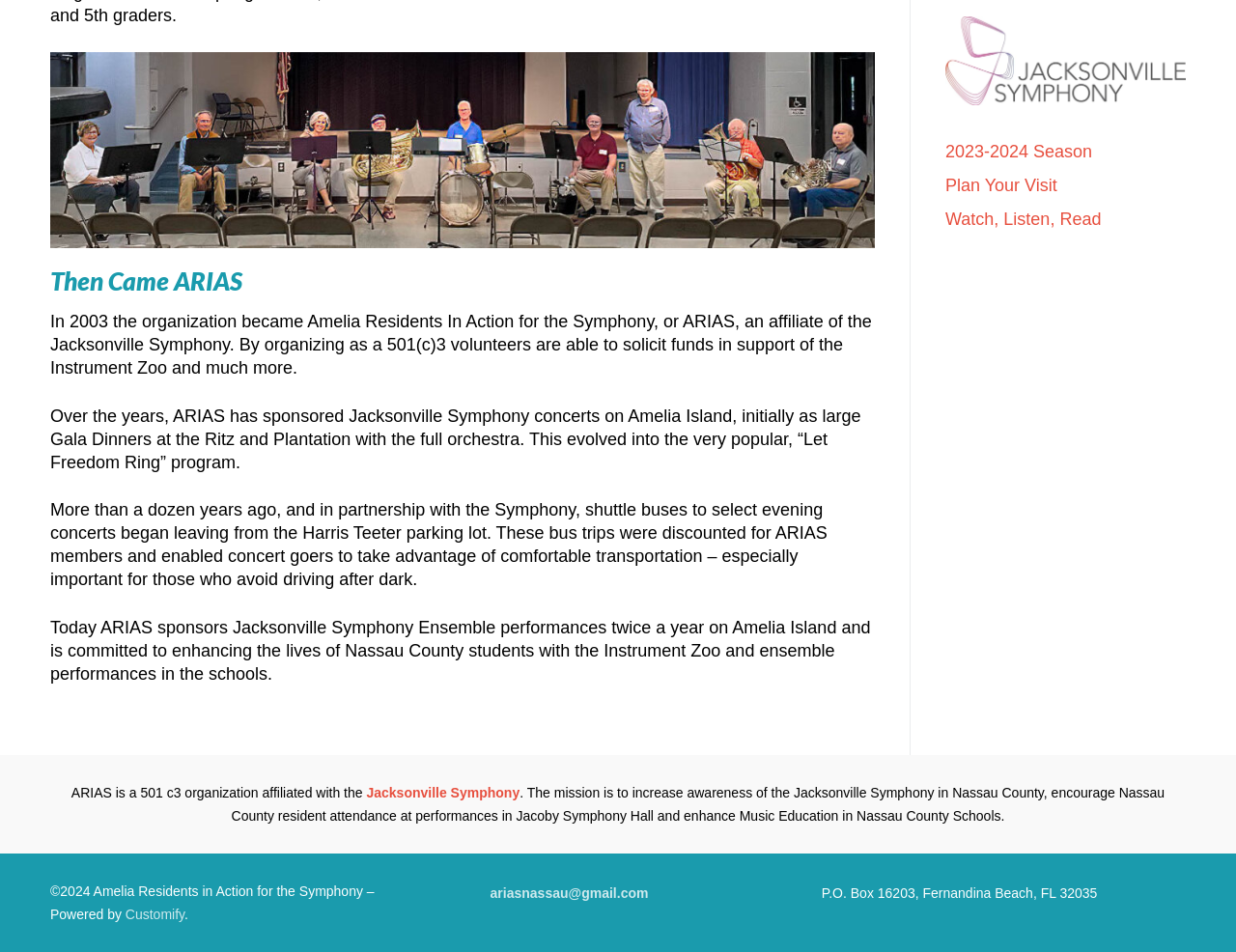Identify the bounding box coordinates for the UI element described as follows: Get Request. Use the format (top-left x, top-left y, bottom-right x, bottom-right y) and ensure all values are floating point numbers between 0 and 1.

None